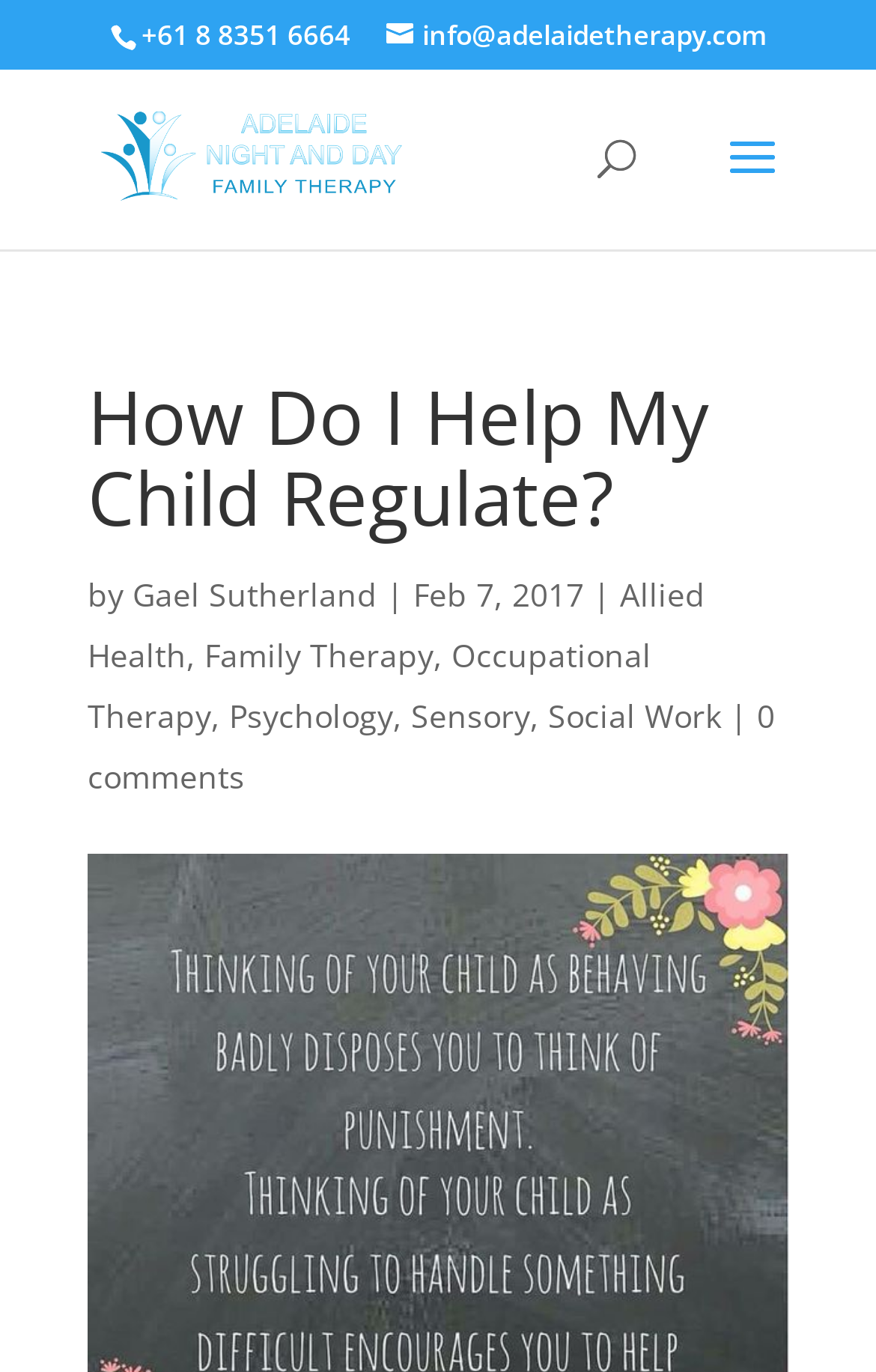Please answer the following question using a single word or phrase: 
What are the categories of services provided?

Allied Health, Family Therapy, Occupational Therapy, Psychology, Sensory, Social Work